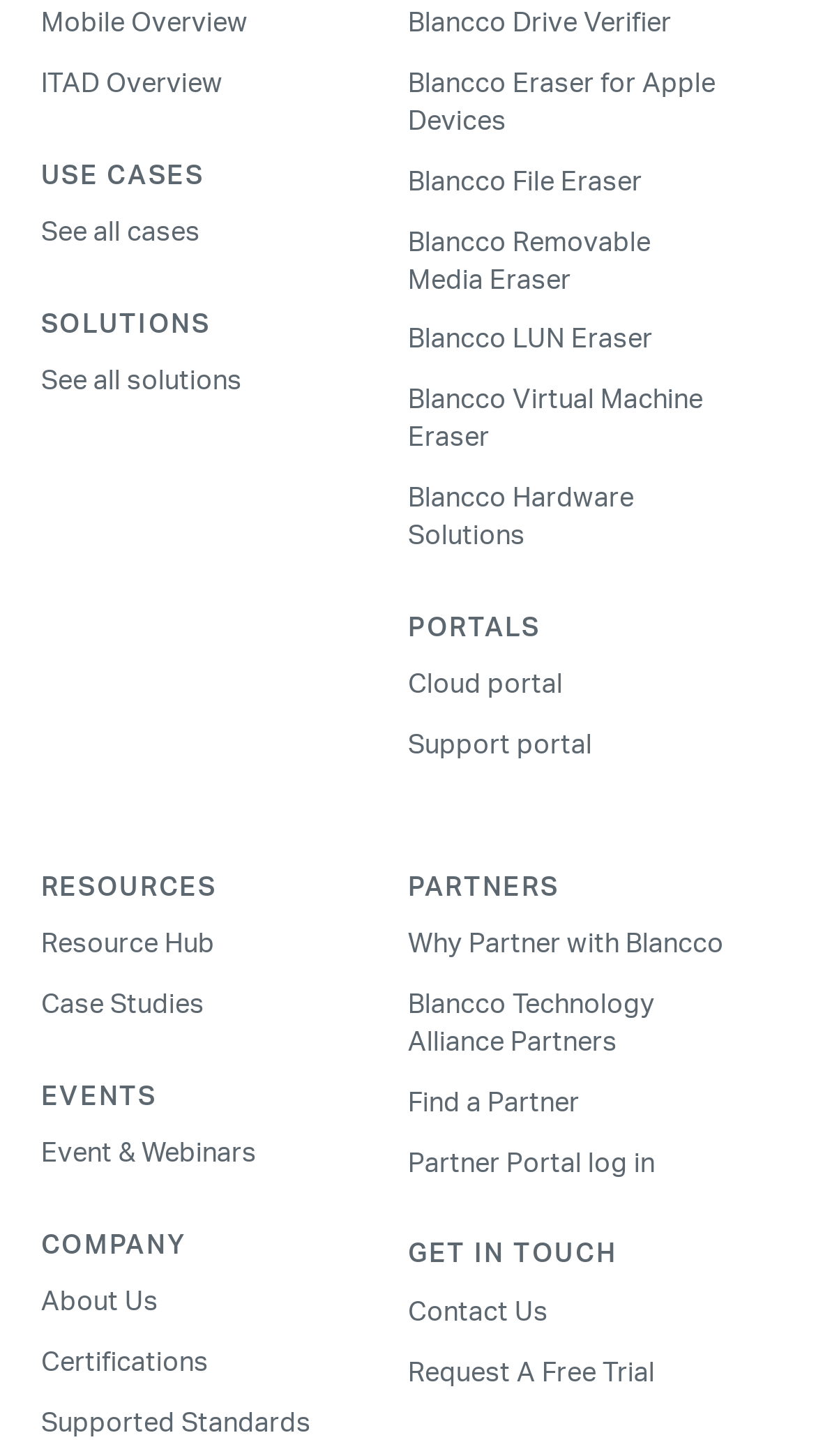Locate the UI element described by ITAD Overview in the provided webpage screenshot. Return the bounding box coordinates in the format (top-left x, top-left y, bottom-right x, bottom-right y), ensuring all values are between 0 and 1.

[0.05, 0.049, 0.273, 0.066]